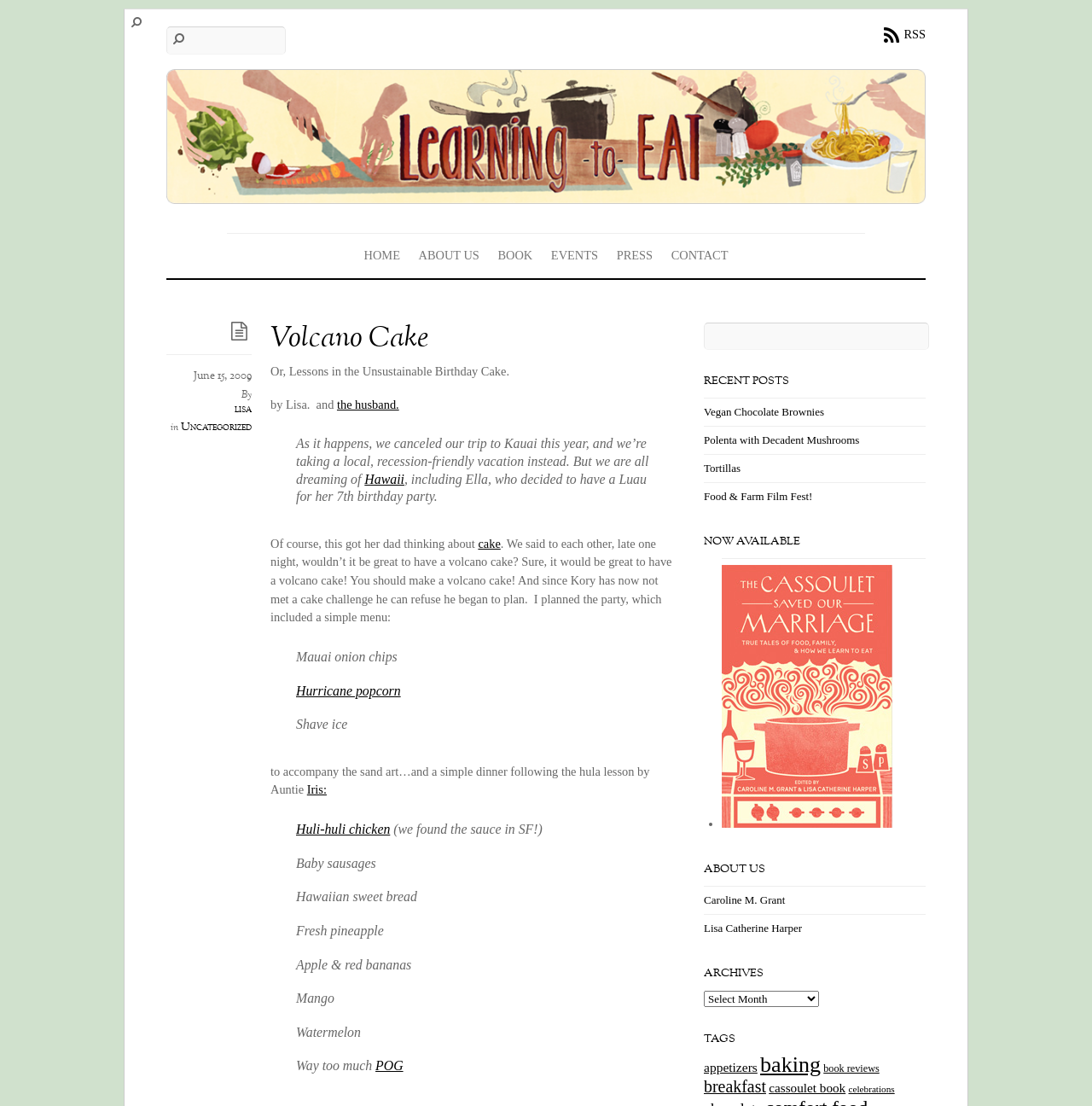What is the name of the dish that is mentioned in the blockquote with the text 'Mauai onion chips'
Using the image, respond with a single word or phrase.

Huli-huli chicken